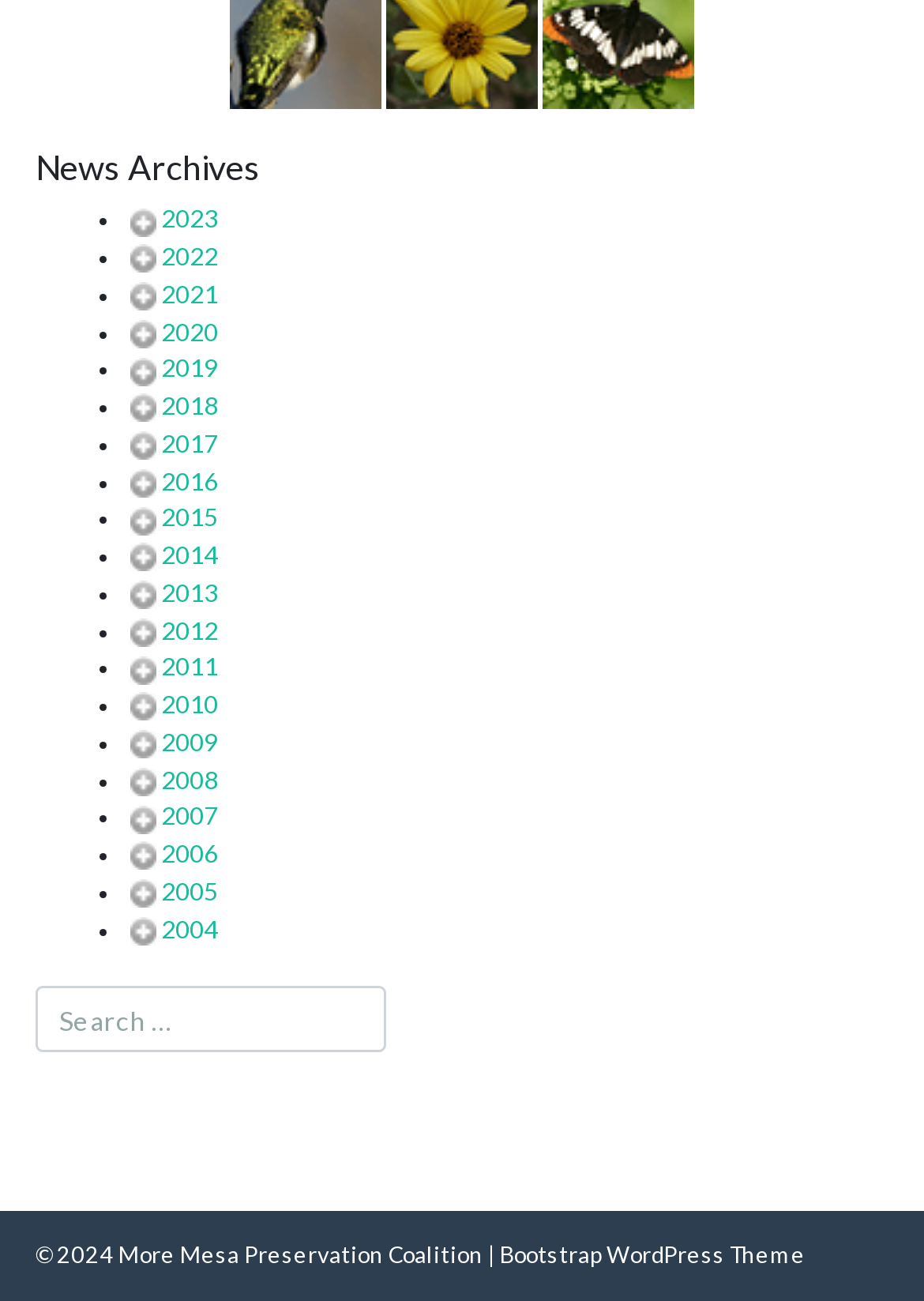Please find the bounding box coordinates for the clickable element needed to perform this instruction: "Search for something".

[0.038, 0.758, 0.418, 0.809]